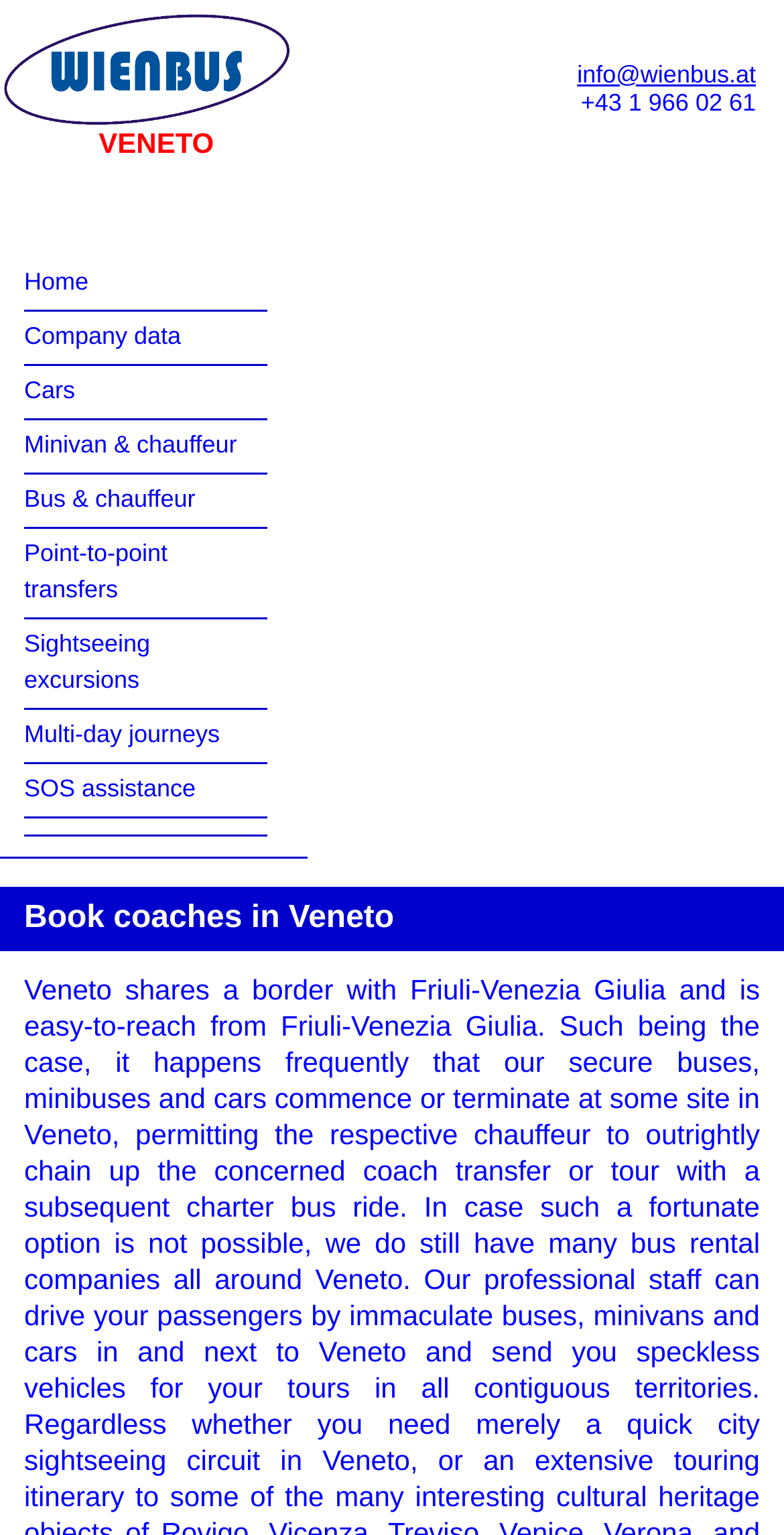Please find the bounding box coordinates of the clickable region needed to complete the following instruction: "Click the link to book minivan with chauffeur". The bounding box coordinates must consist of four float numbers between 0 and 1, i.e., [left, top, right, bottom].

[0.031, 0.28, 0.302, 0.299]